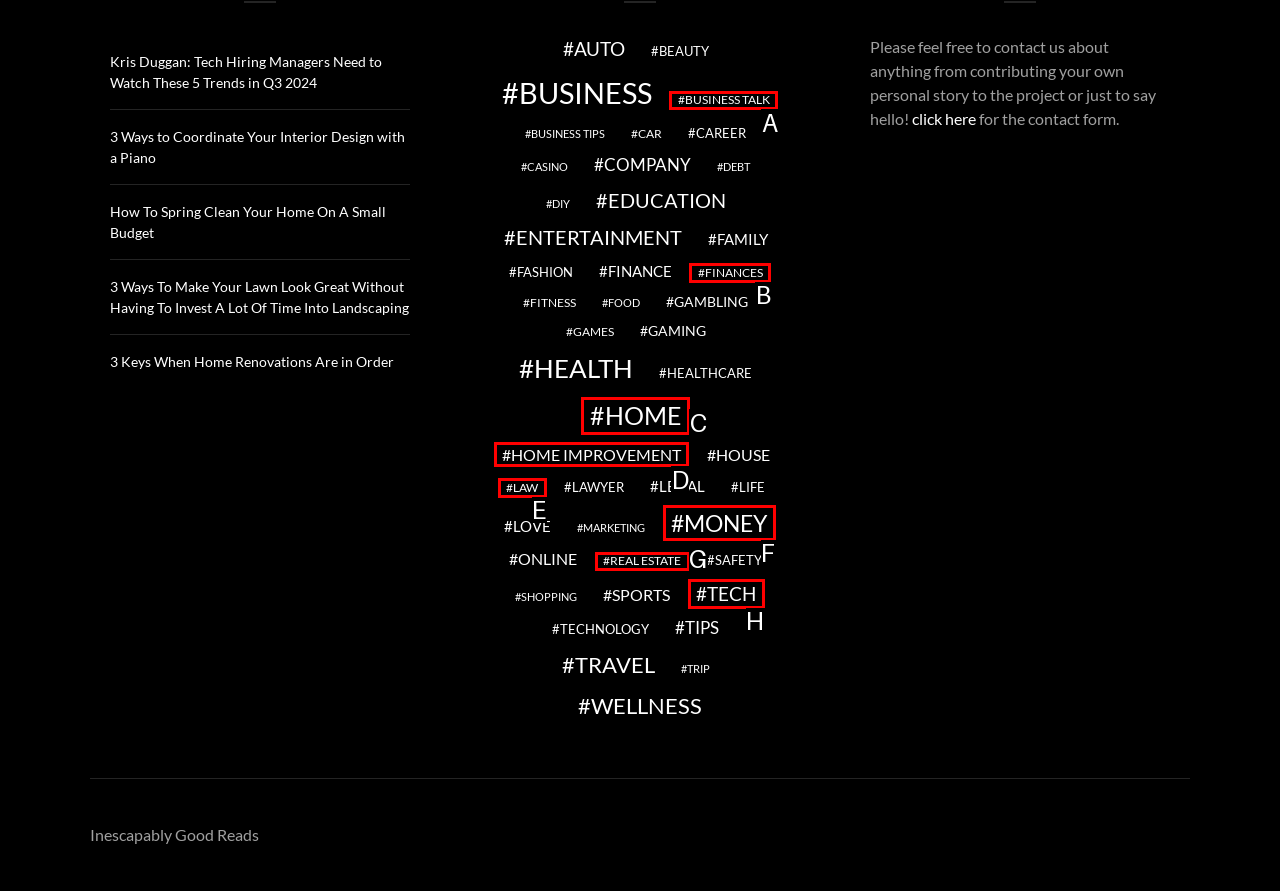Tell me which one HTML element you should click to complete the following task: View the 'HOME IMPROVEMENT' section
Answer with the option's letter from the given choices directly.

D